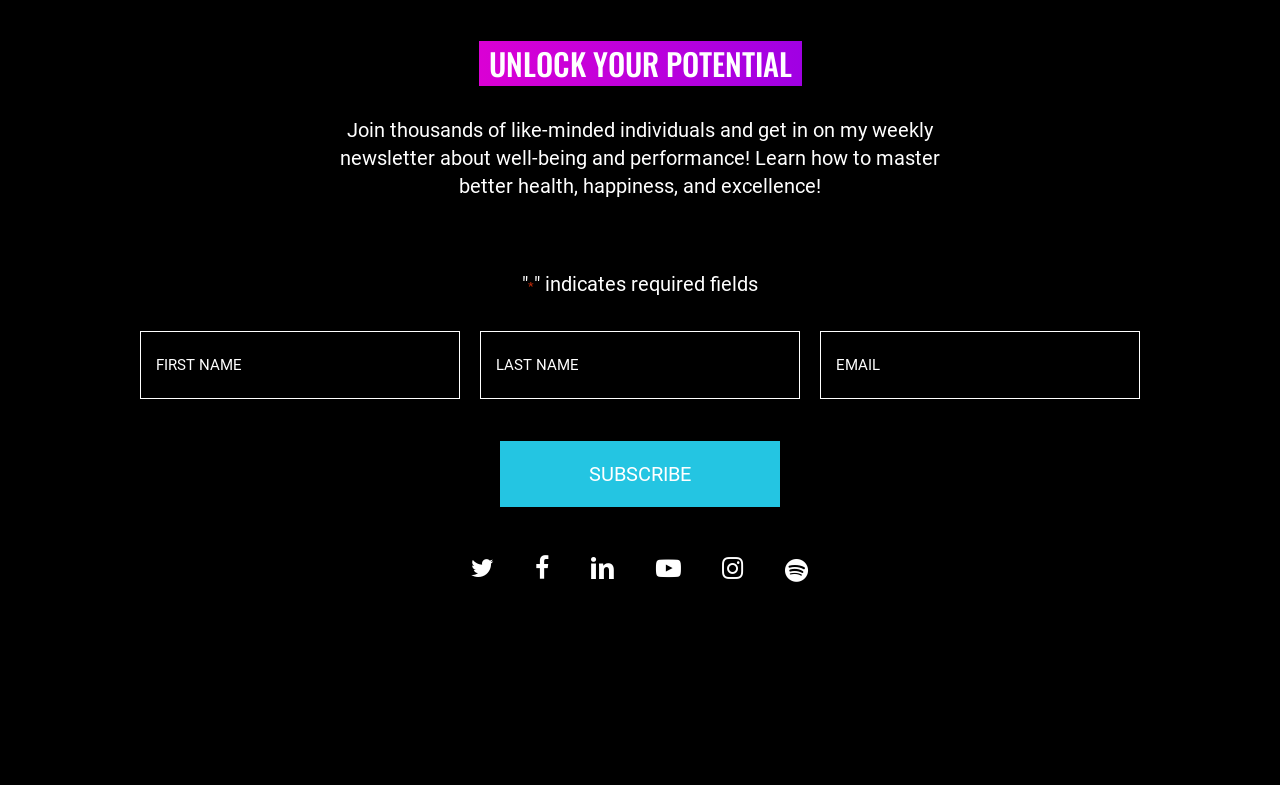What is the call-to-action button on this webpage?
From the image, provide a succinct answer in one word or a short phrase.

SUBSCRIBE